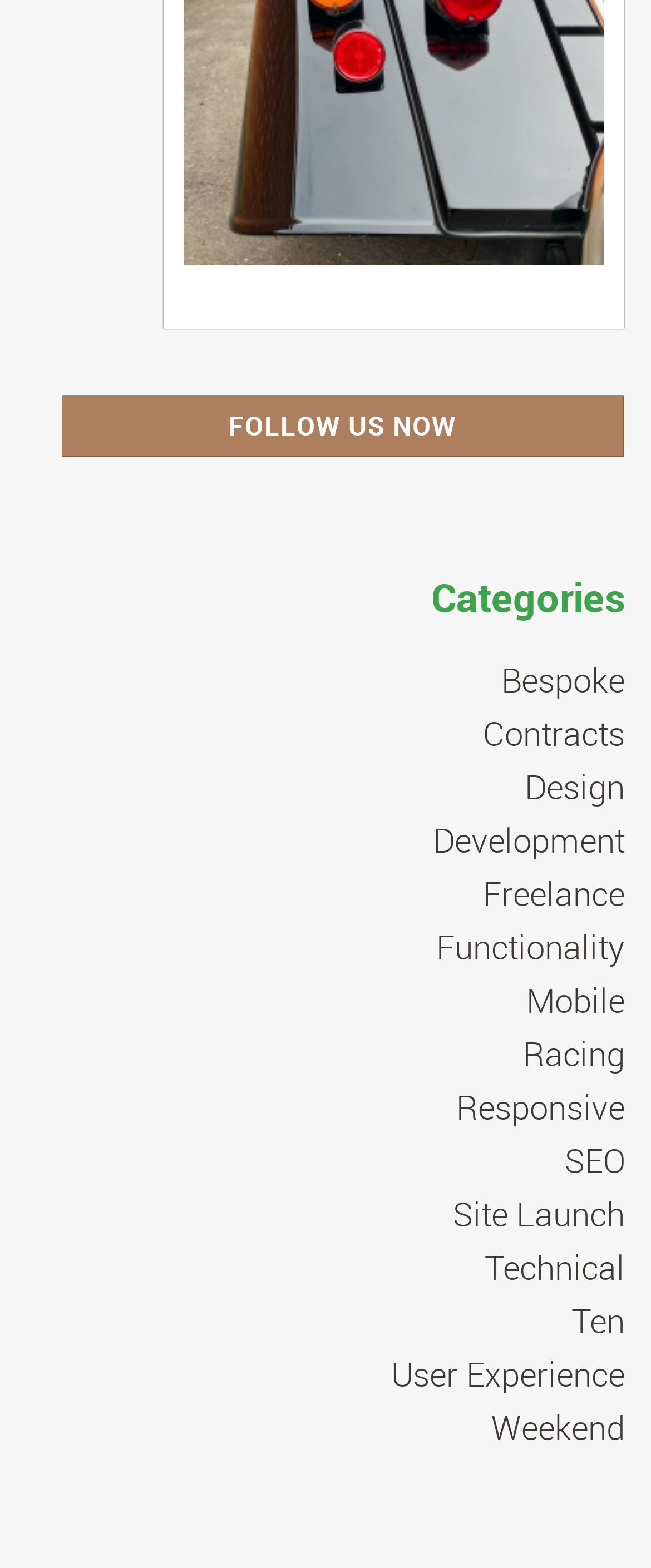Specify the bounding box coordinates of the area that needs to be clicked to achieve the following instruction: "Check out User Experience services".

[0.601, 0.862, 0.96, 0.891]